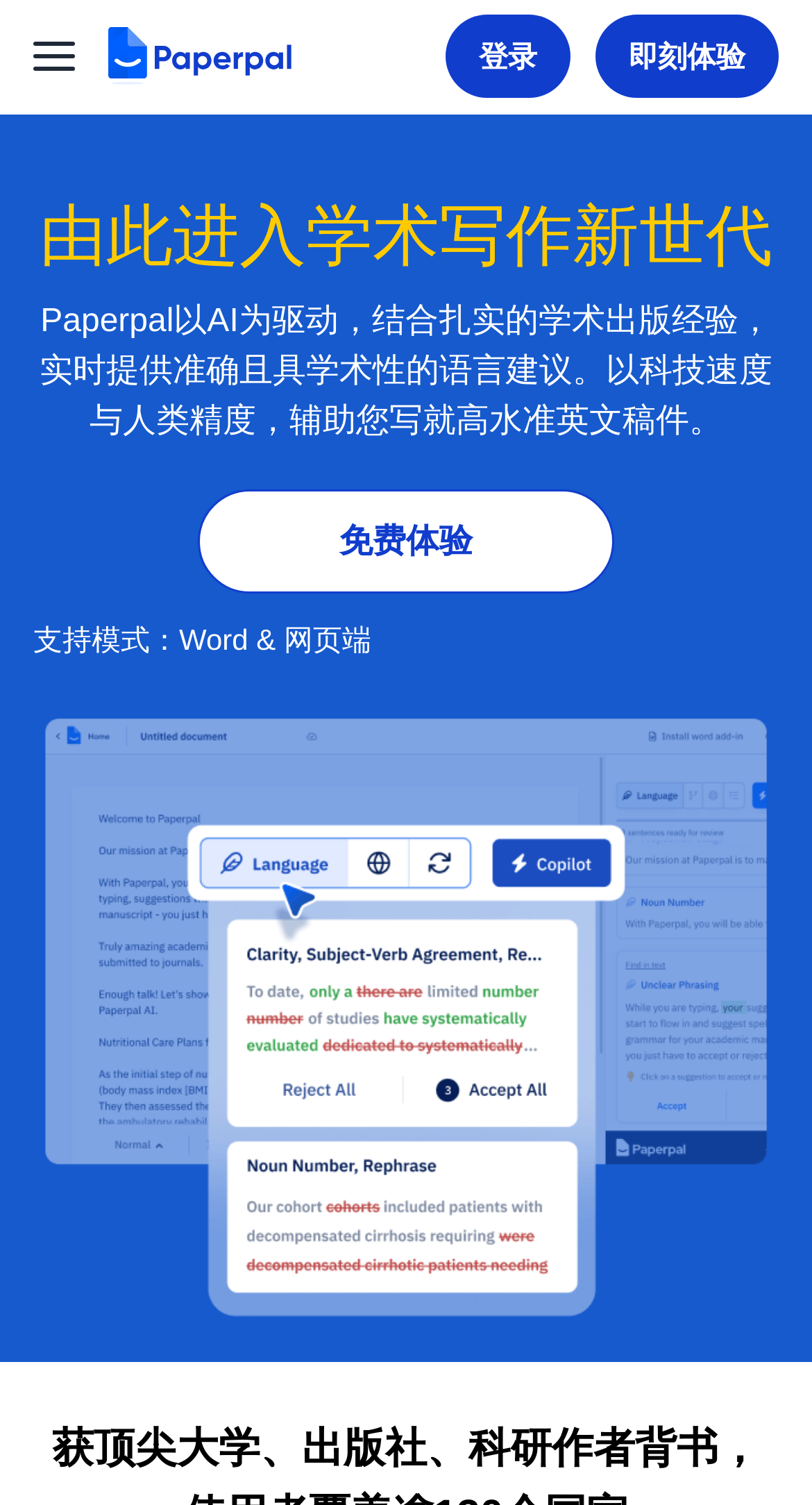How many ways can users access Paperpal?
Using the image as a reference, answer the question in detail.

From the webpage, we can see that users can access Paperpal through two modes: Word and web page, as indicated by the text '支持模式：Word & 网页端'.